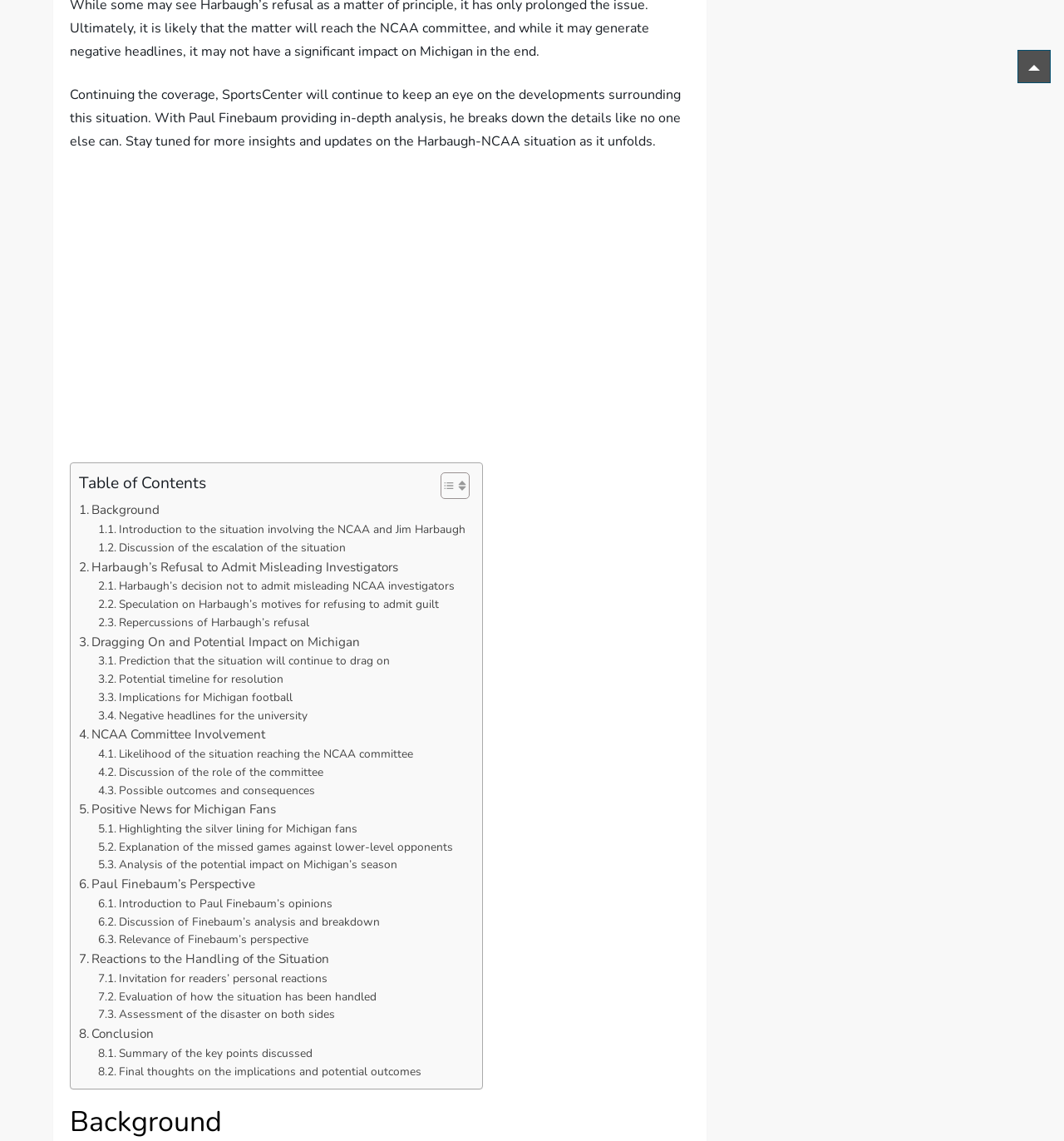Find the bounding box coordinates for the area that must be clicked to perform this action: "Read Introduction to the situation involving the NCAA and Jim Harbaugh".

[0.092, 0.456, 0.437, 0.472]